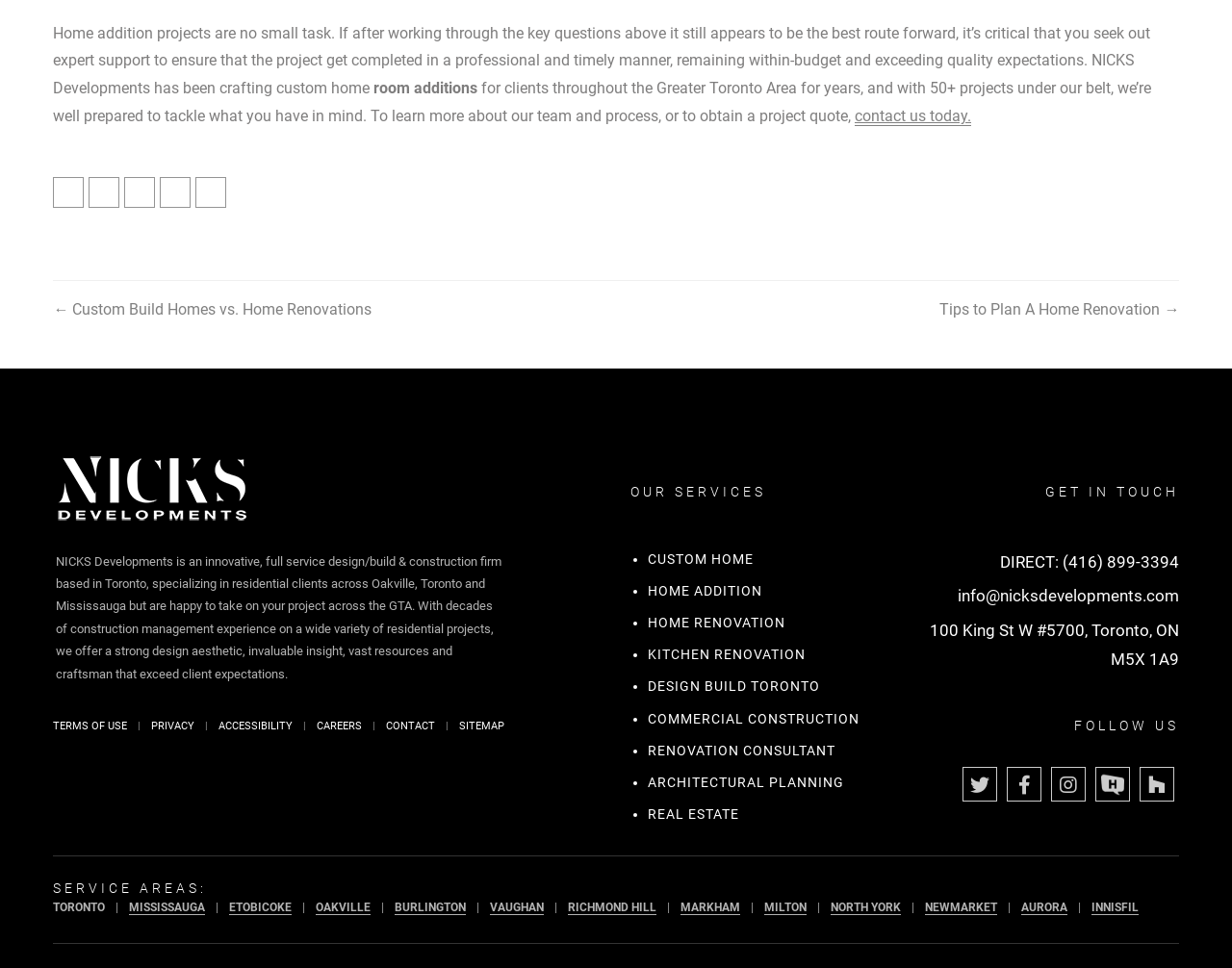Determine the bounding box coordinates of the clickable element to complete this instruction: "View the services offered by NICKS Developments". Provide the coordinates in the format of four float numbers between 0 and 1, [left, top, right, bottom].

[0.512, 0.47, 0.723, 0.565]